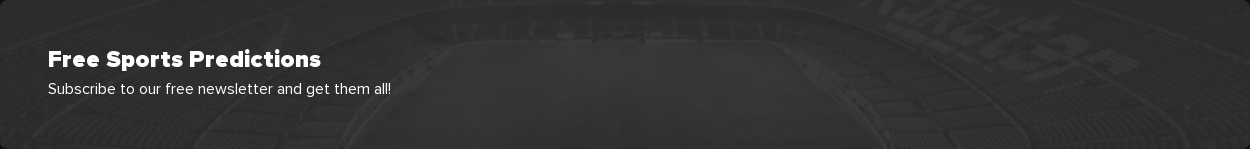Carefully observe the image and respond to the question with a detailed answer:
What is the purpose of the newsletter?

The newsletter promises to deliver predictions for various sports events, which is the main purpose of subscribing to it.